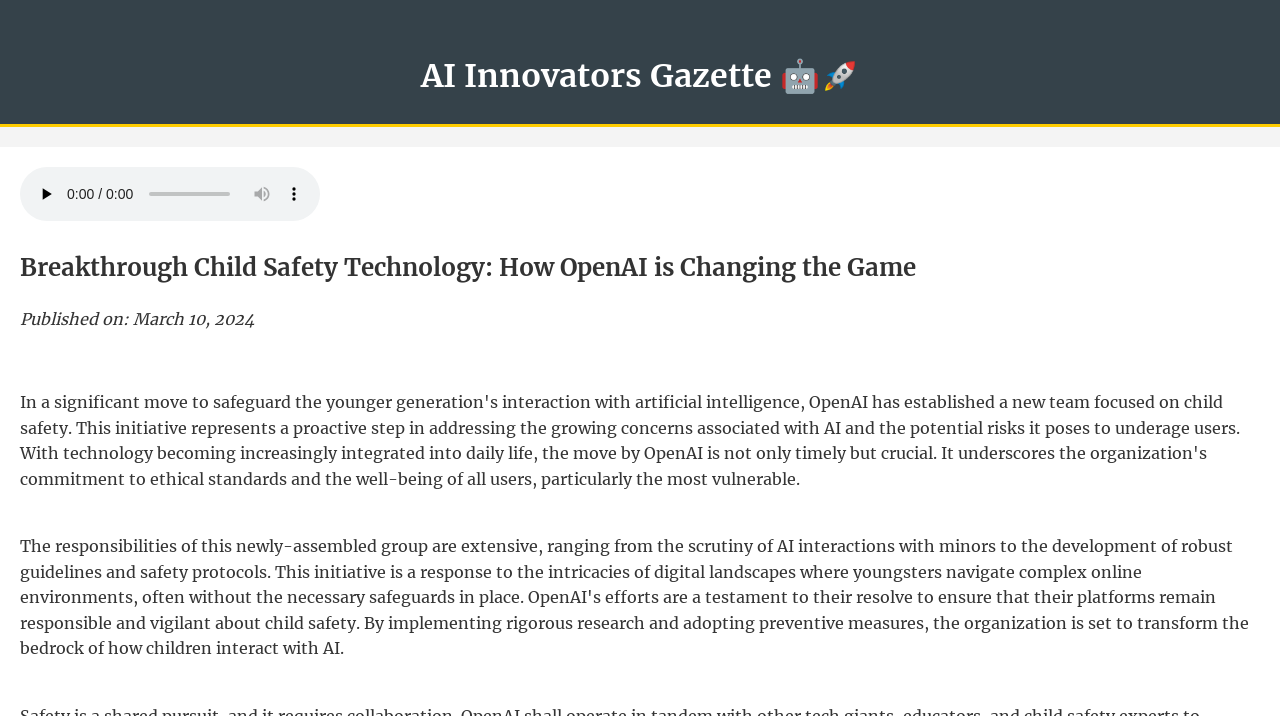Is the 'mute' button currently enabled?
Using the image provided, answer with just one word or phrase.

No